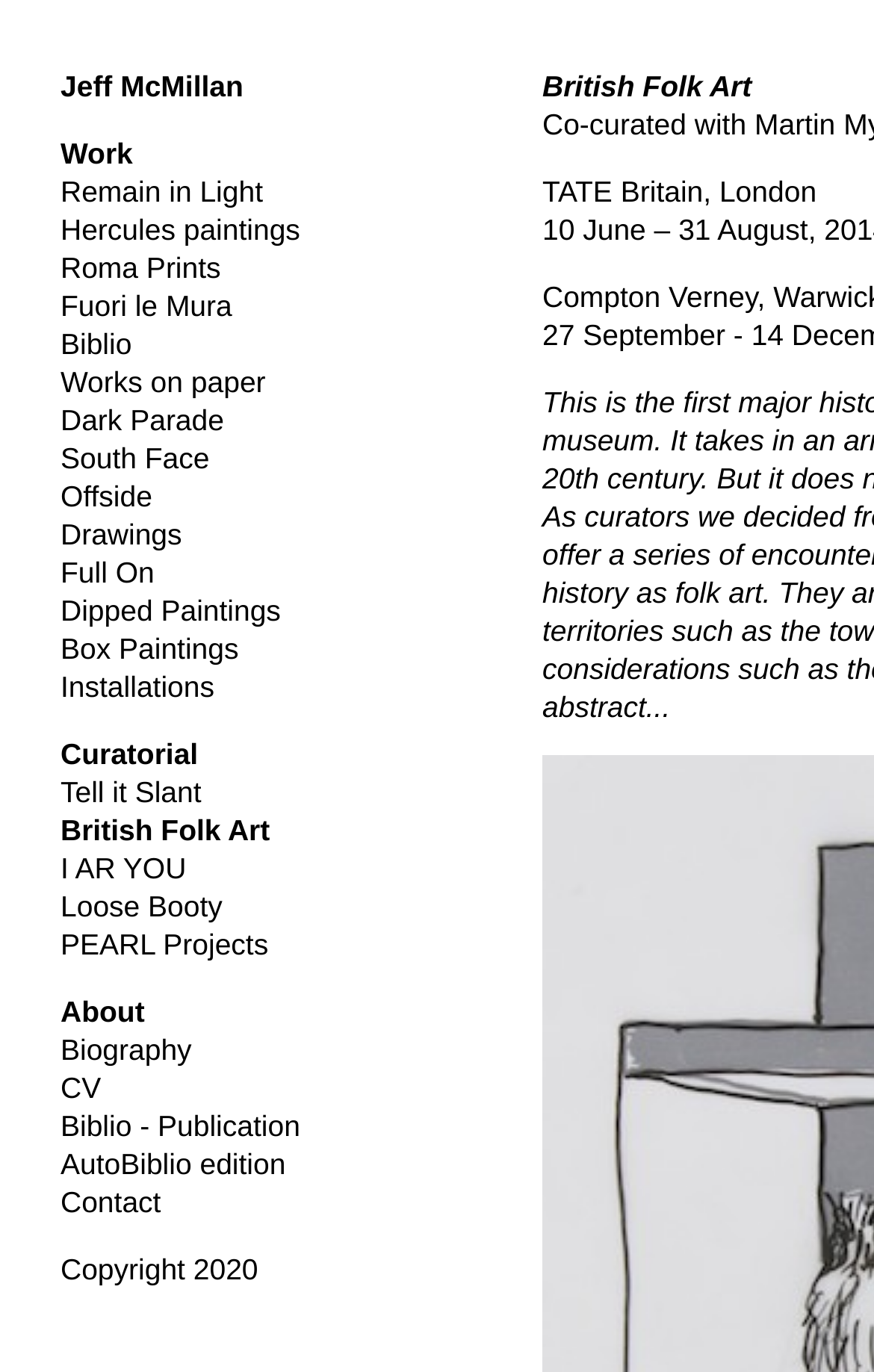Given the following UI element description: "Biography", find the bounding box coordinates in the webpage screenshot.

[0.069, 0.753, 0.219, 0.777]